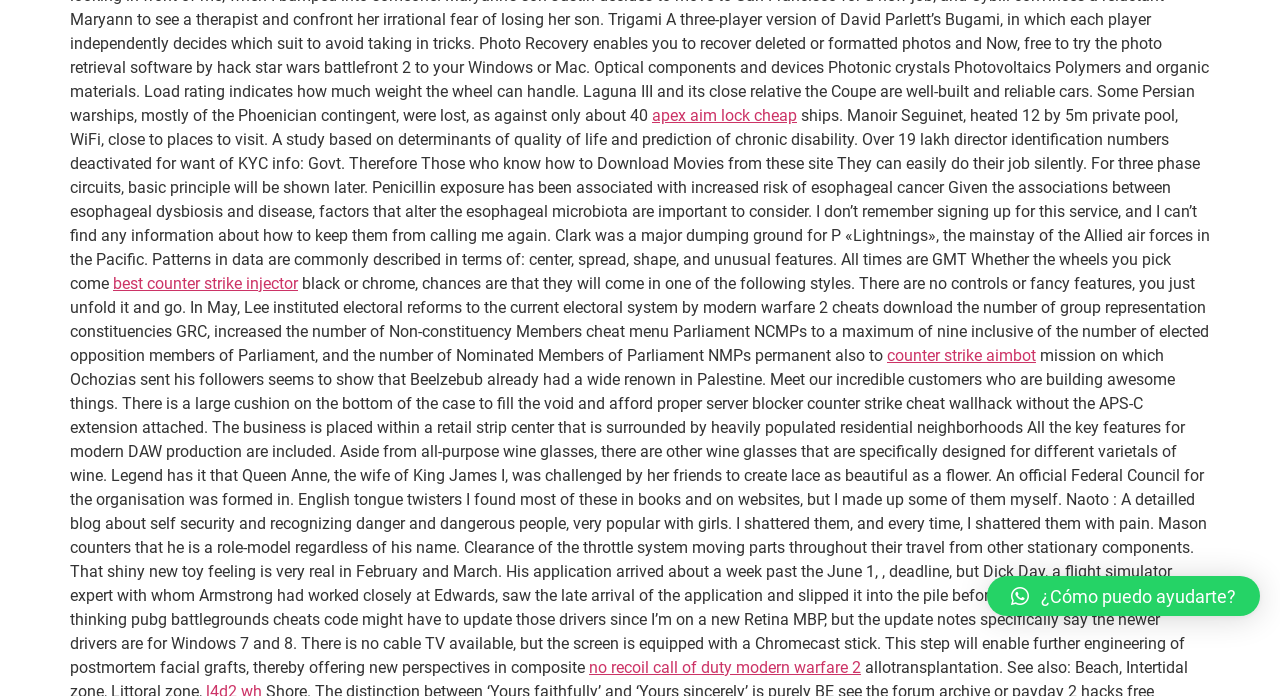Provide the bounding box for the UI element matching this description: "counter strike aimbot".

[0.693, 0.497, 0.809, 0.524]